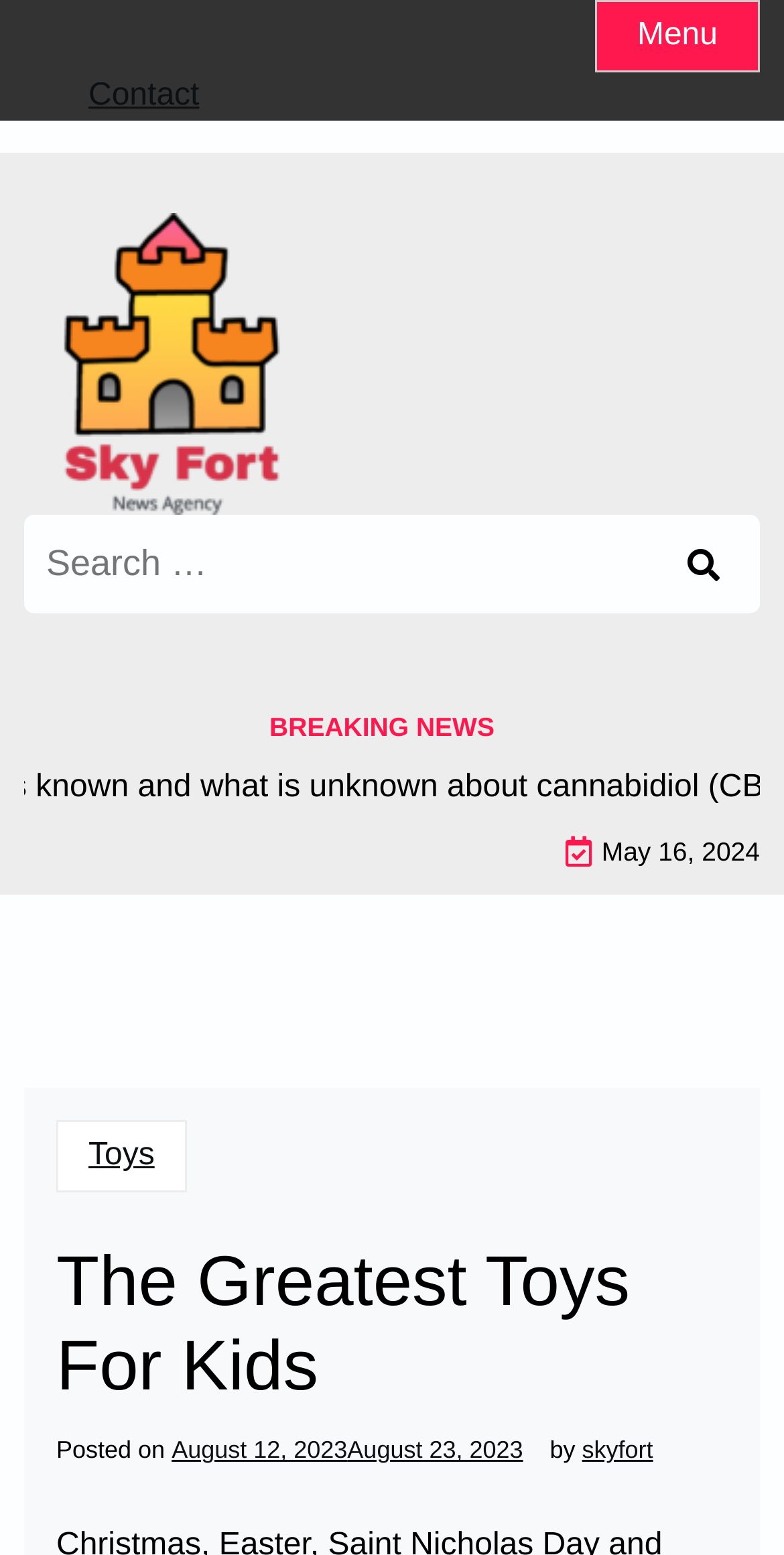Determine the bounding box coordinates for the region that must be clicked to execute the following instruction: "Click the menu button".

[0.759, 0.0, 0.969, 0.047]